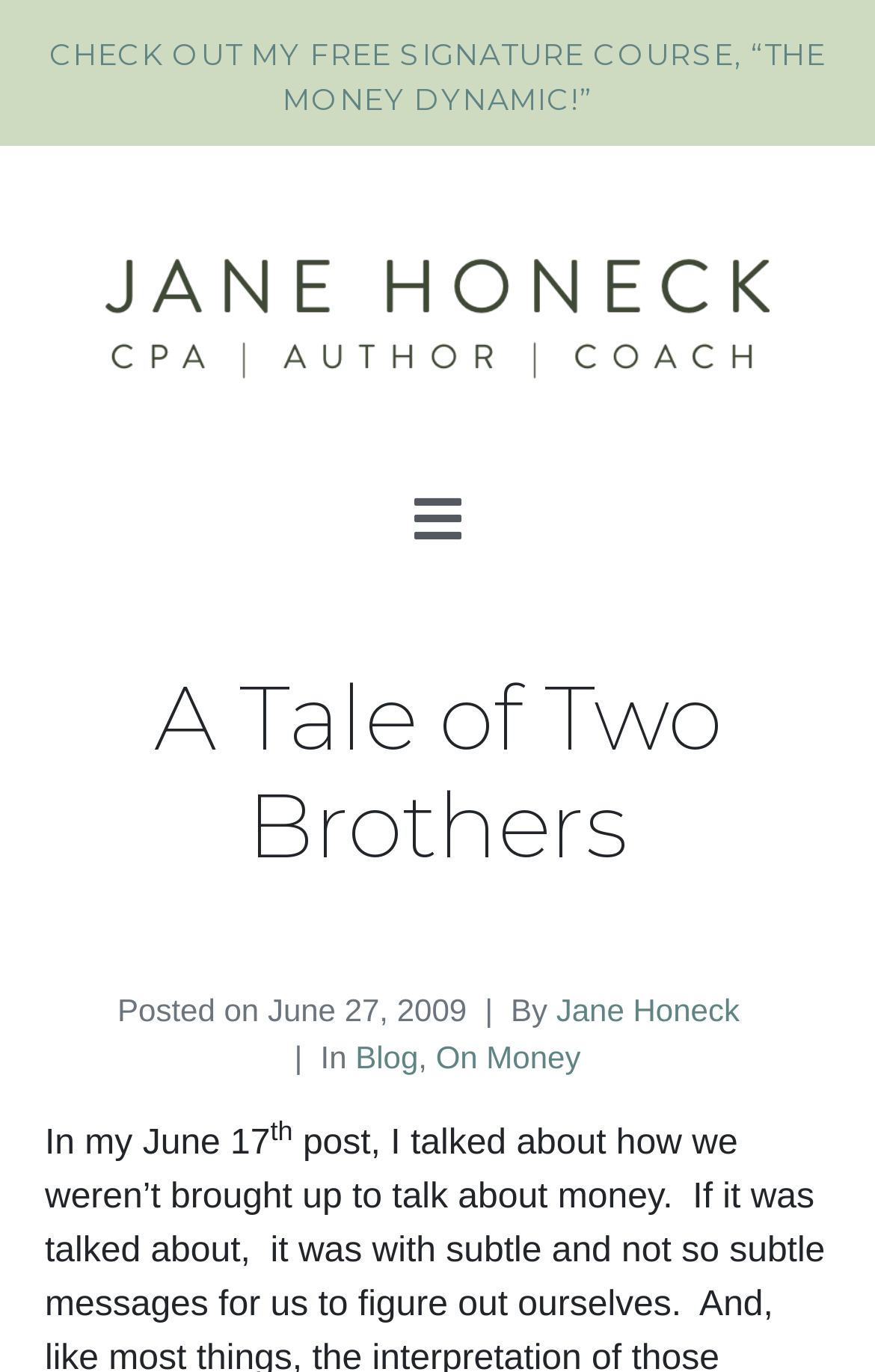Create a detailed description of the webpage's content and layout.

The webpage is about a blog post titled "A Tale of Two Brothers" by Jane Honeck. At the top, there is a prominent link to a free signature course called "THE MONEY DYNAMIC!" that spans almost the entire width of the page. Below this link, there is a smaller link to the author's name, Jane Honeck, accompanied by a small image of the author.

The main content of the page is divided into two sections. The top section contains the title "A Tale of Two Brothers" in a large font, followed by a header section that includes the post's metadata. This metadata includes the date "June 27, 2009", the author's name, and the categories "Blog" and "On Money".

The main body of the post starts below the header section, with the text "In my June 17" followed by a superscript "th". The rest of the post's content is not explicitly described in the accessibility tree, but it likely continues below this point.